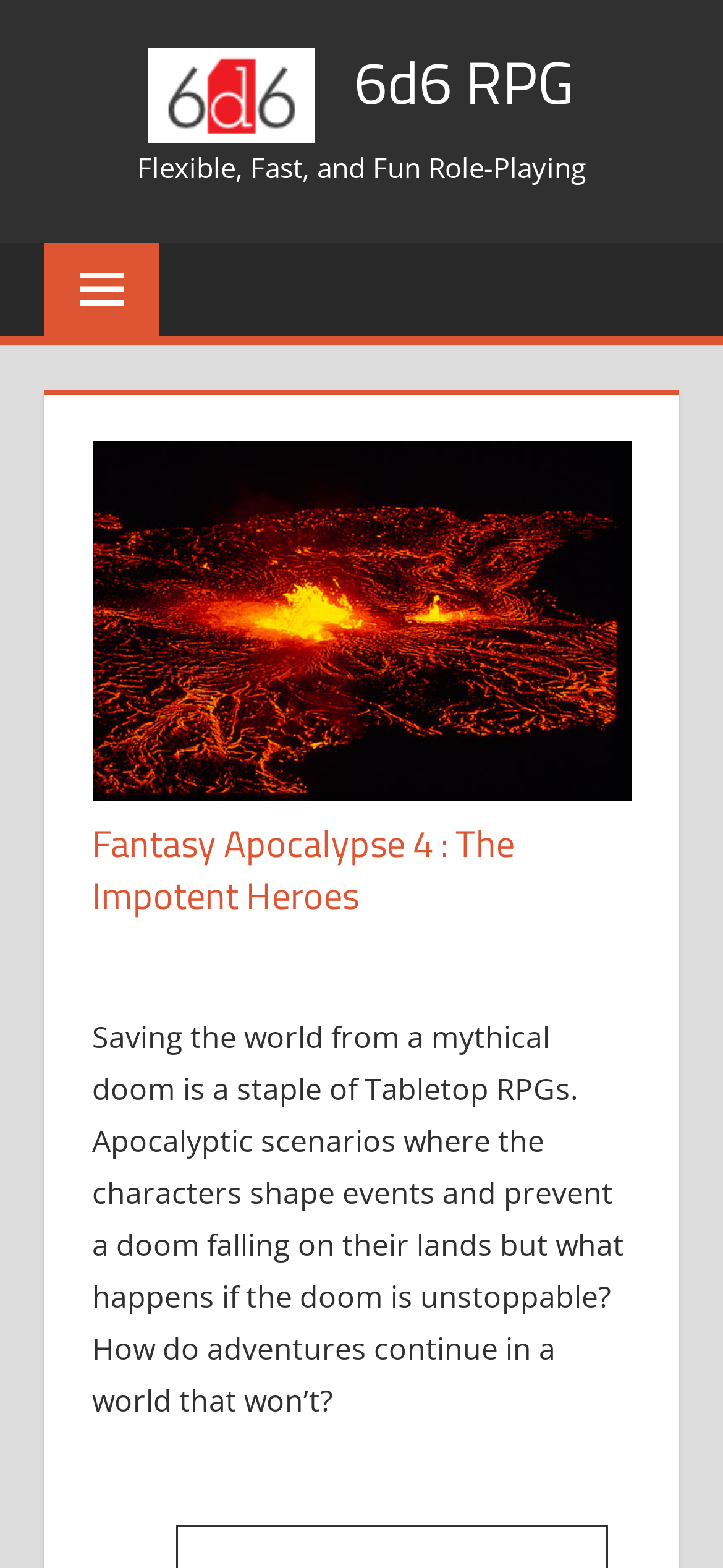Please find the top heading of the webpage and generate its text.

Fantasy Apocalypse 4 : The Impotent Heroes